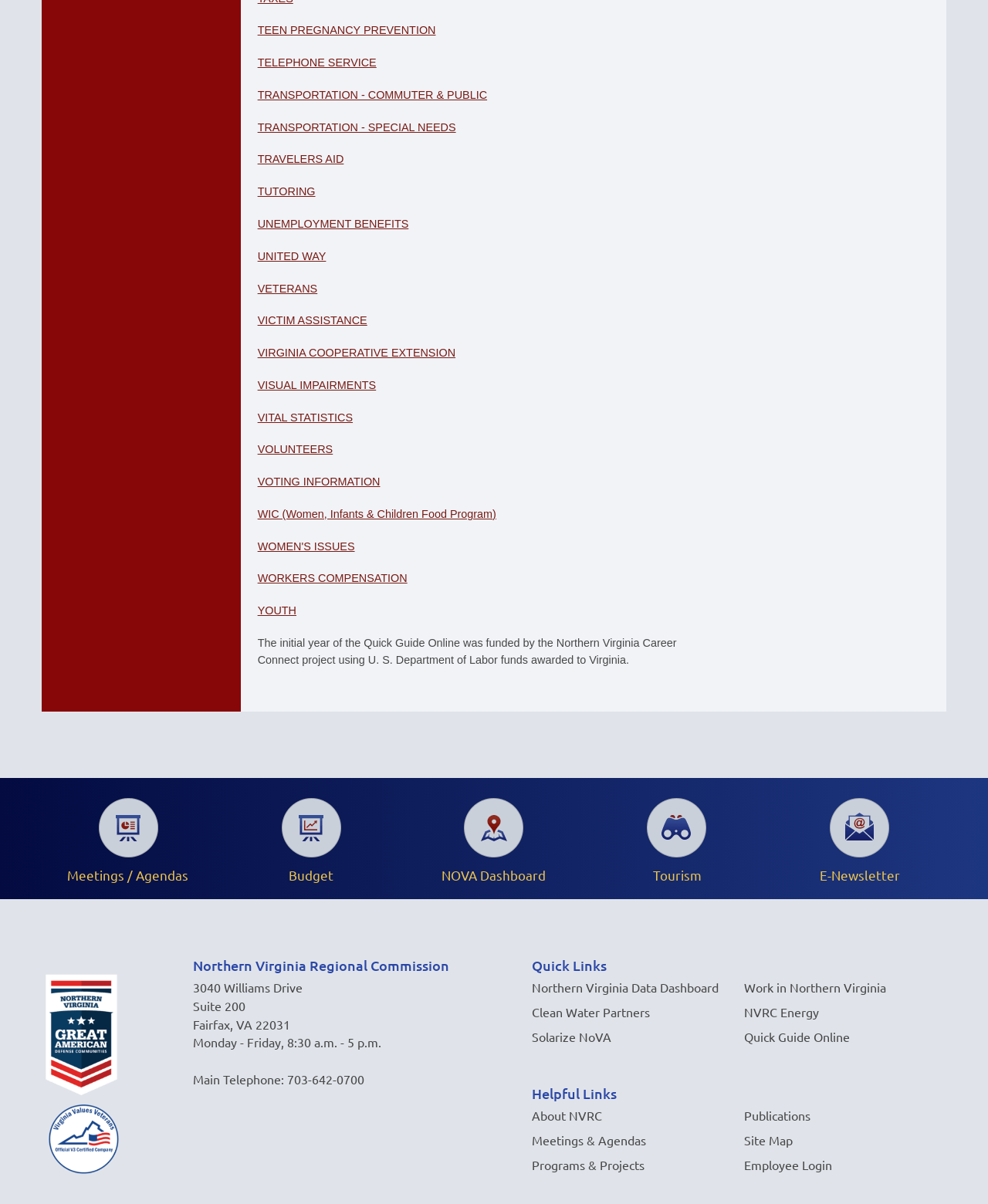What is the address of the Northern Virginia Regional Commission?
Answer the question with a detailed explanation, including all necessary information.

I found the address of the Northern Virginia Regional Commission in the region 'Northern Virginia Regional Commission'. The address is listed as '3040 Williams Drive', 'Suite 200', 'Fairfax, VA 22031'.